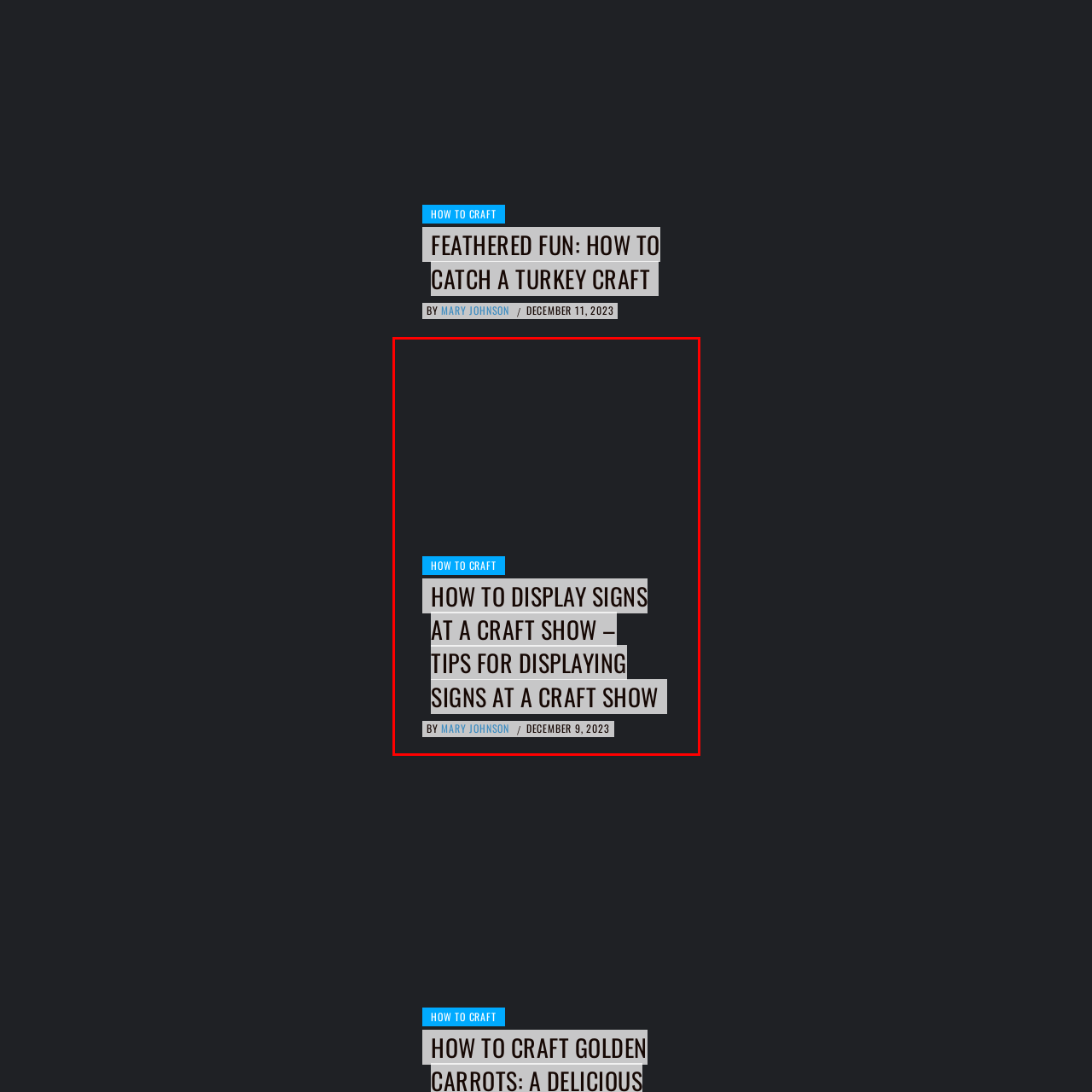Who is the author of the content?
Carefully examine the image within the red bounding box and provide a detailed answer to the question.

The author's name, 'BY MARY JOHNSON', is clearly marked to acknowledge the creator of the content, accompanied by the publication date, 'DECEMBER 9, 2023'.